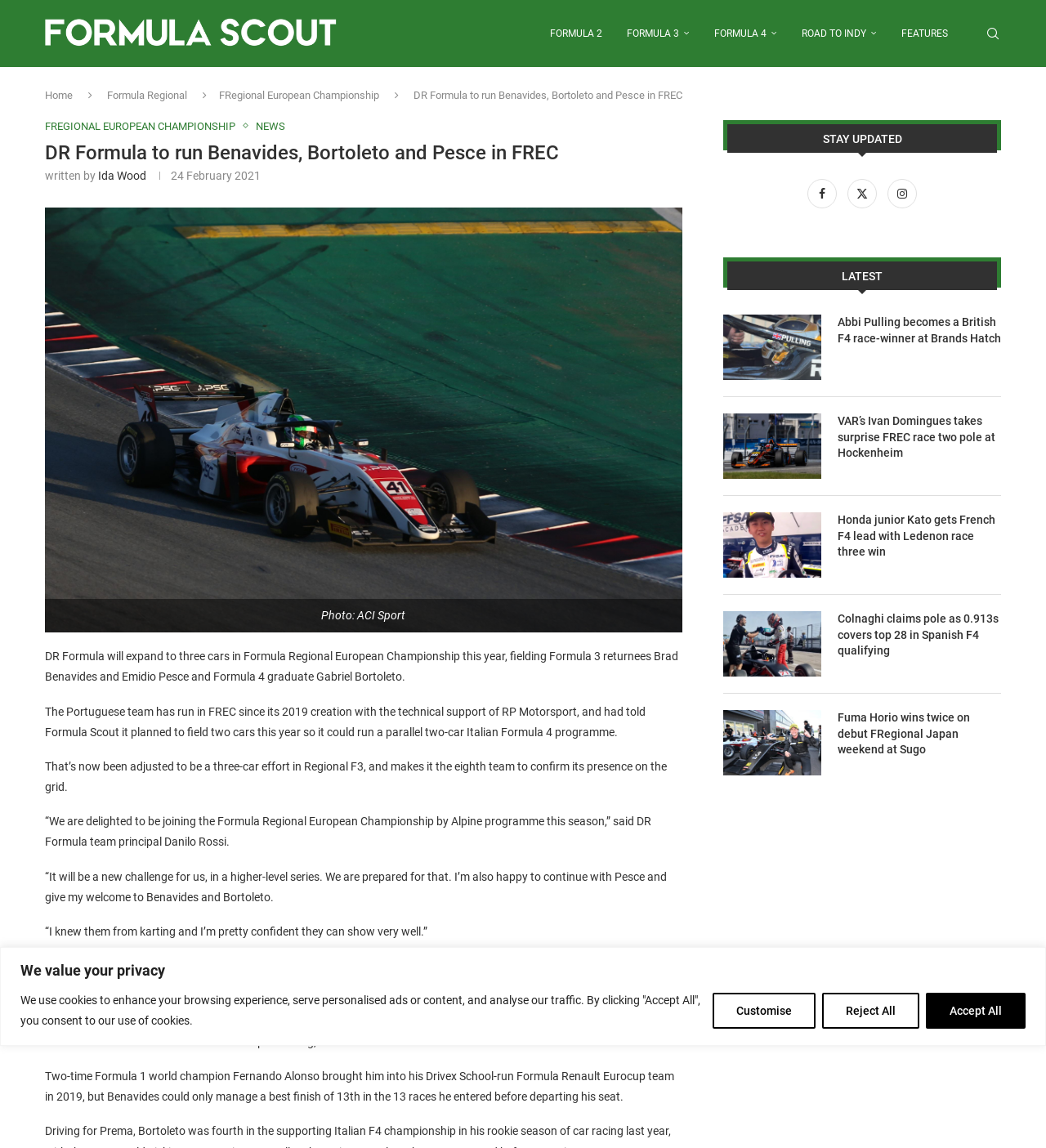Provide your answer to the question using just one word or phrase: What is the name of the championship that DR Formula has run in since 2019?

FREC